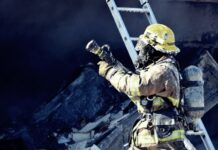Offer a detailed explanation of what is depicted in the image.

The image features a firefighter clad in protective gear, including a yellow helmet and a bulky suit adorned with reflective strips, emphasizing safety and visibility. The firefighter is captured in a dynamic pose, holding a camera and appearing to document the scene. Behind them, a ladder leans against a structure, suggesting they are in a rigorous rescue or investigative situation. The background is dark and smoky, indicative of a recent fire or emergency, underscoring the challenging and hazardous conditions faced by emergency responders. This powerful moment highlights the brave and multifaceted role of firefighters, encompassing not just combatting flames but also assessing and recording incidents for safety and training purposes, as alluded to in the related discussions on occupational hazards in their profession.